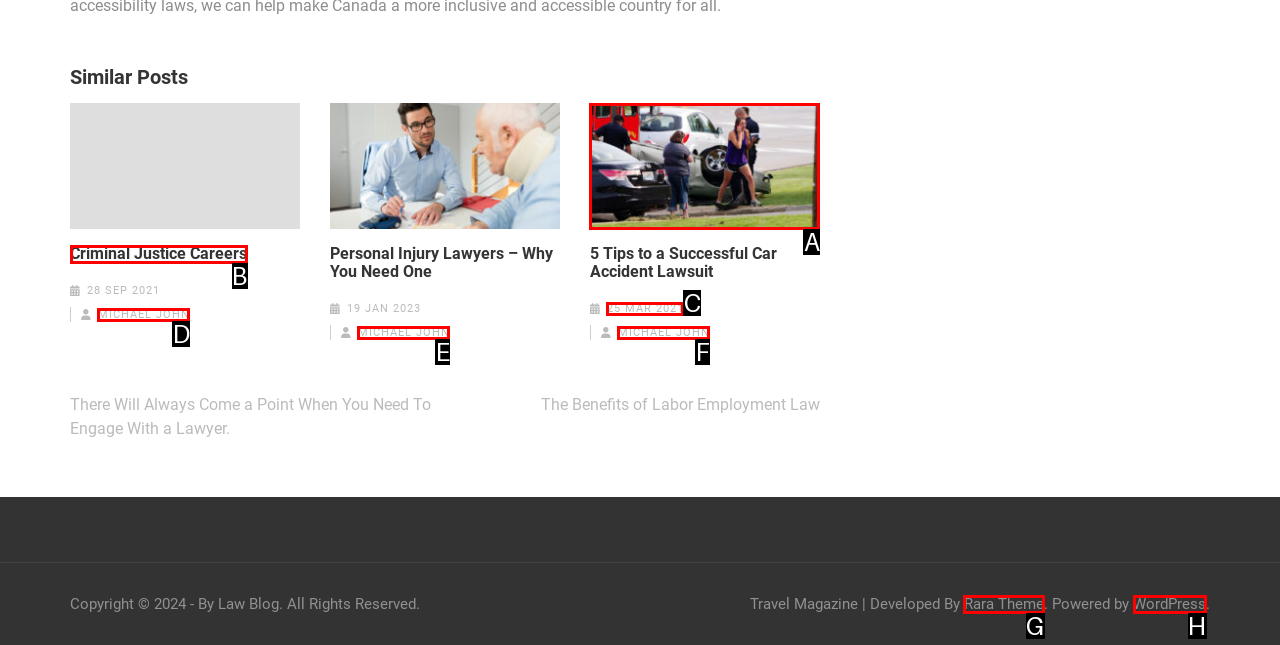Point out which HTML element you should click to fulfill the task: Search for something.
Provide the option's letter from the given choices.

None